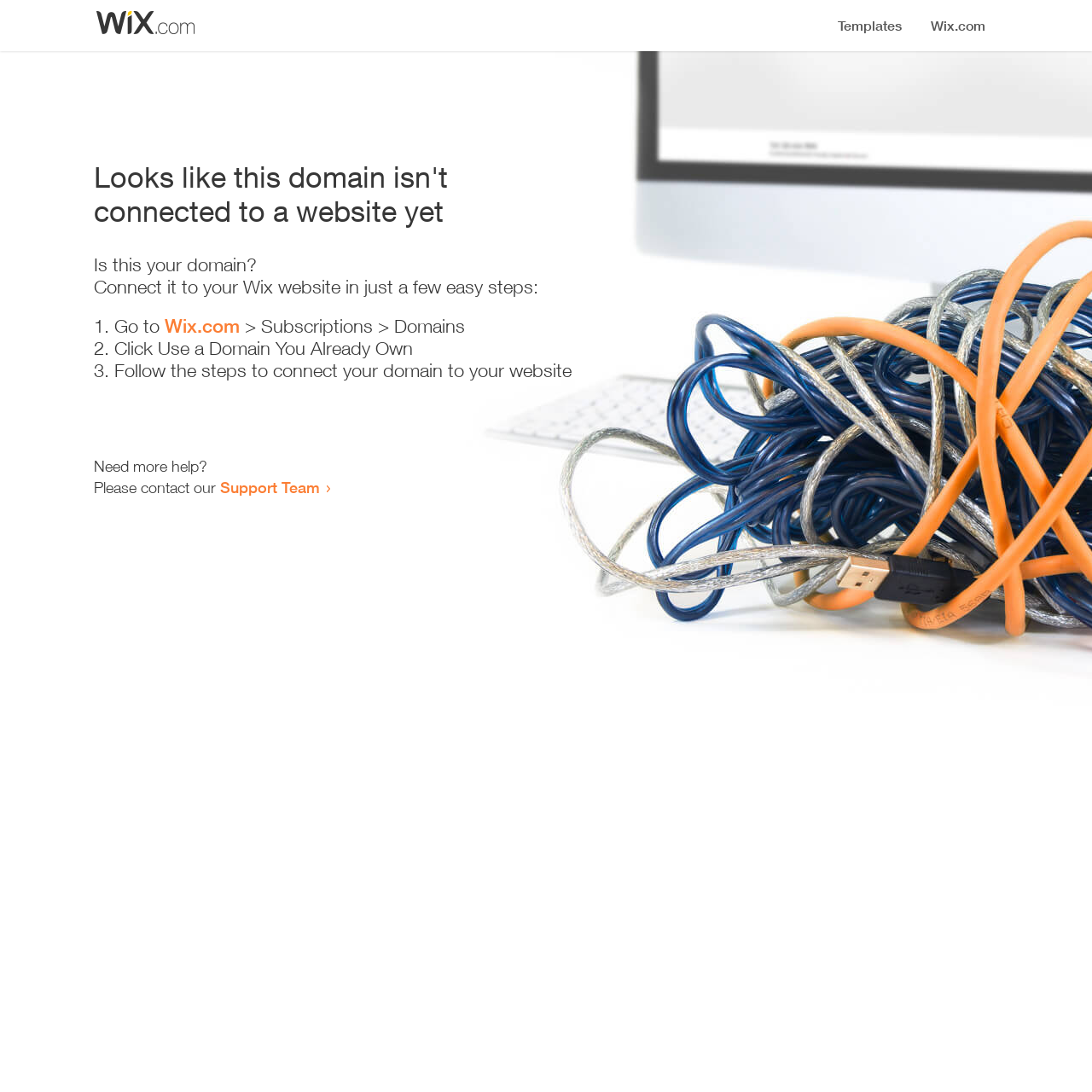Analyze the image and answer the question with as much detail as possible: 
What is the current status of the domain?

Based on the heading 'Looks like this domain isn't connected to a website yet', it is clear that the domain is not currently connected to a website.